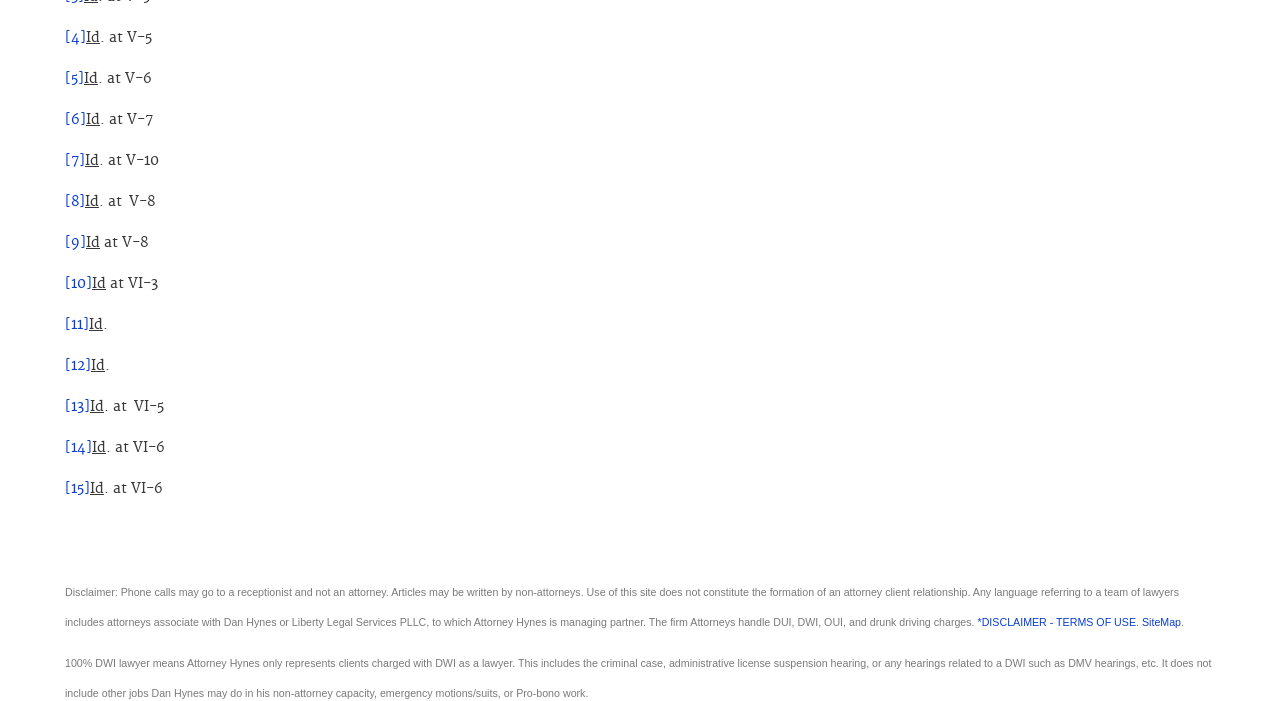What type of charges do the attorneys handle?
Identify the answer in the screenshot and reply with a single word or phrase.

DUI, DWI, OUI, drunk driving